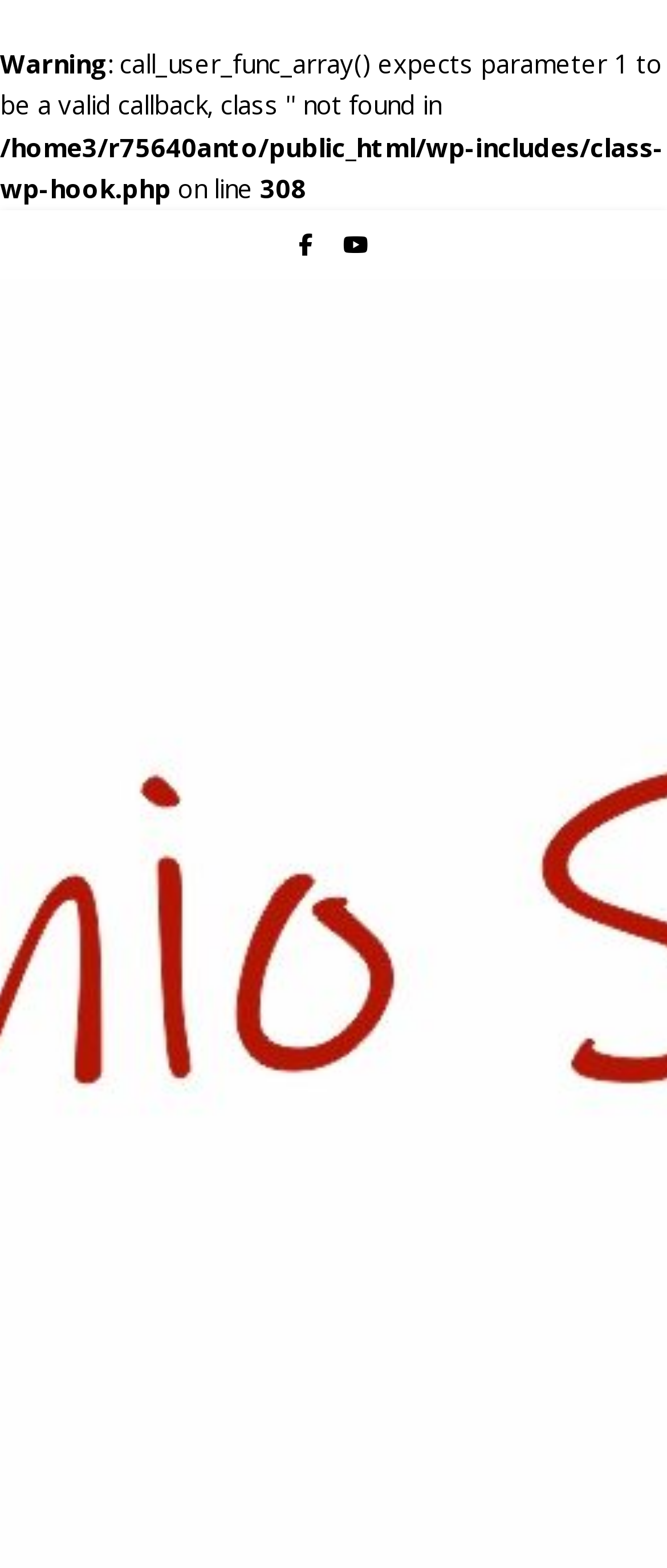What is the line number of the PHP error? Refer to the image and provide a one-word or short phrase answer.

308